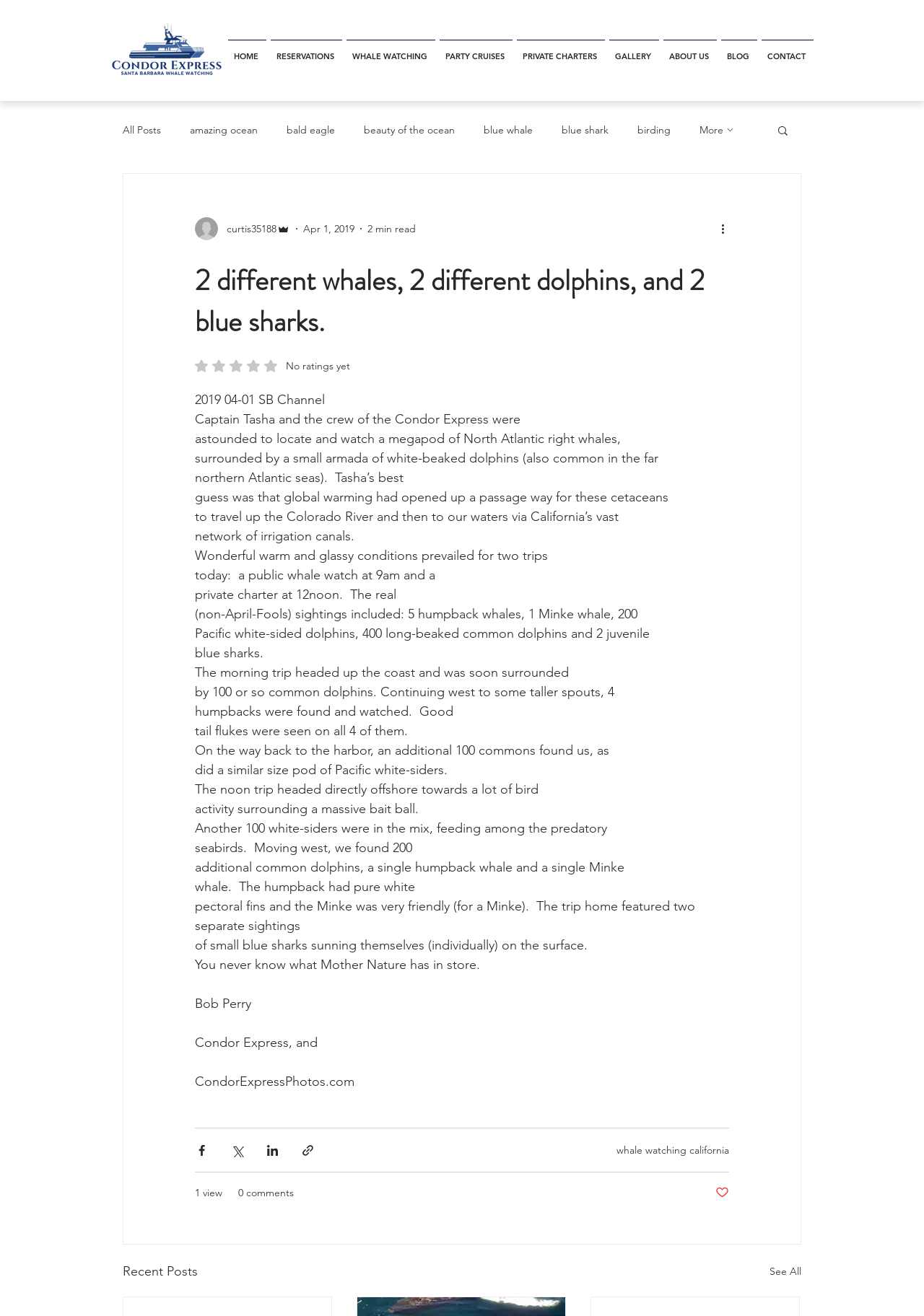Respond with a single word or phrase for the following question: 
How many blue sharks were seen on the trip?

Two